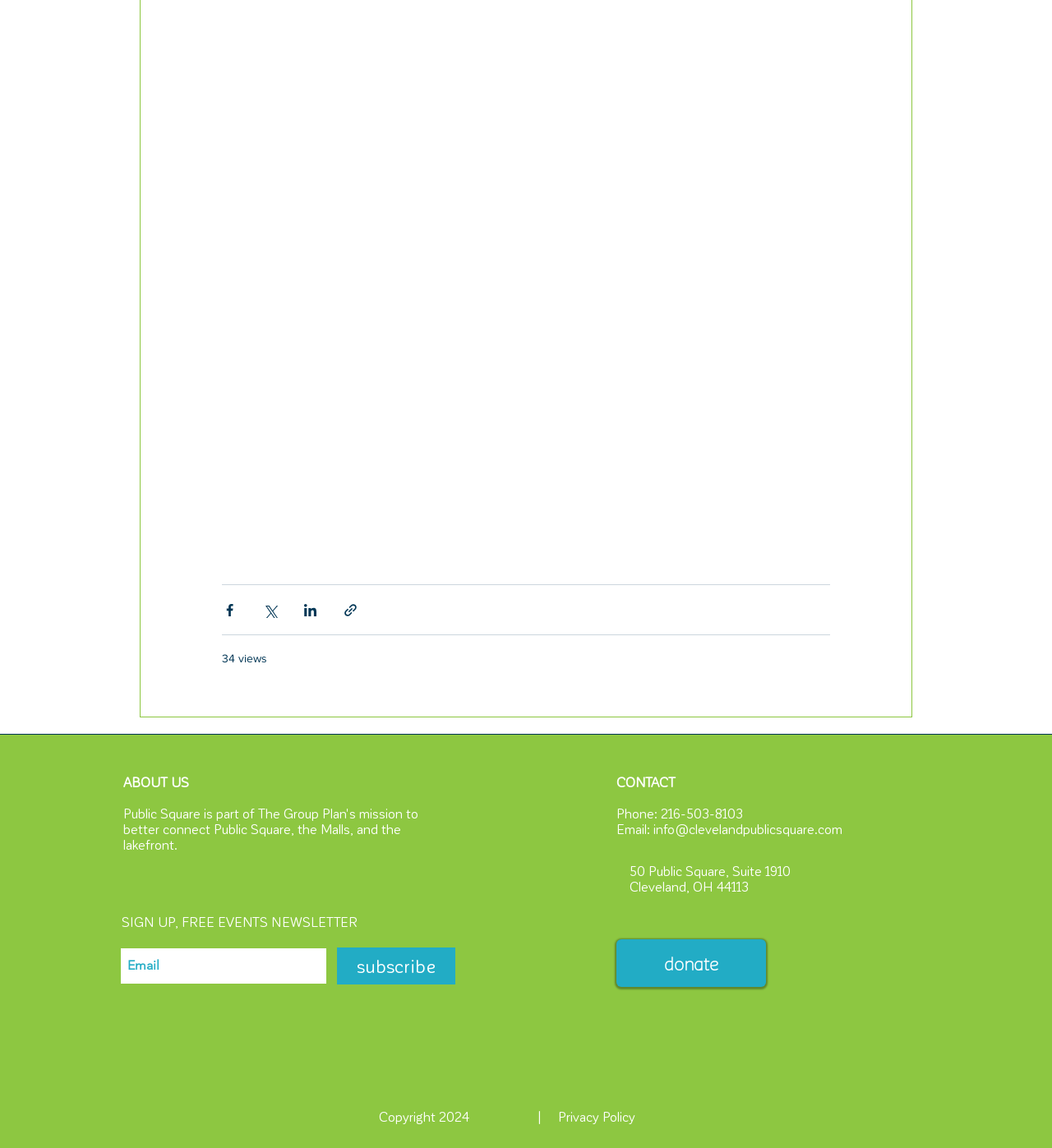Can you provide the bounding box coordinates for the element that should be clicked to implement the instruction: "Subscribe to the newsletter"?

[0.32, 0.825, 0.433, 0.857]